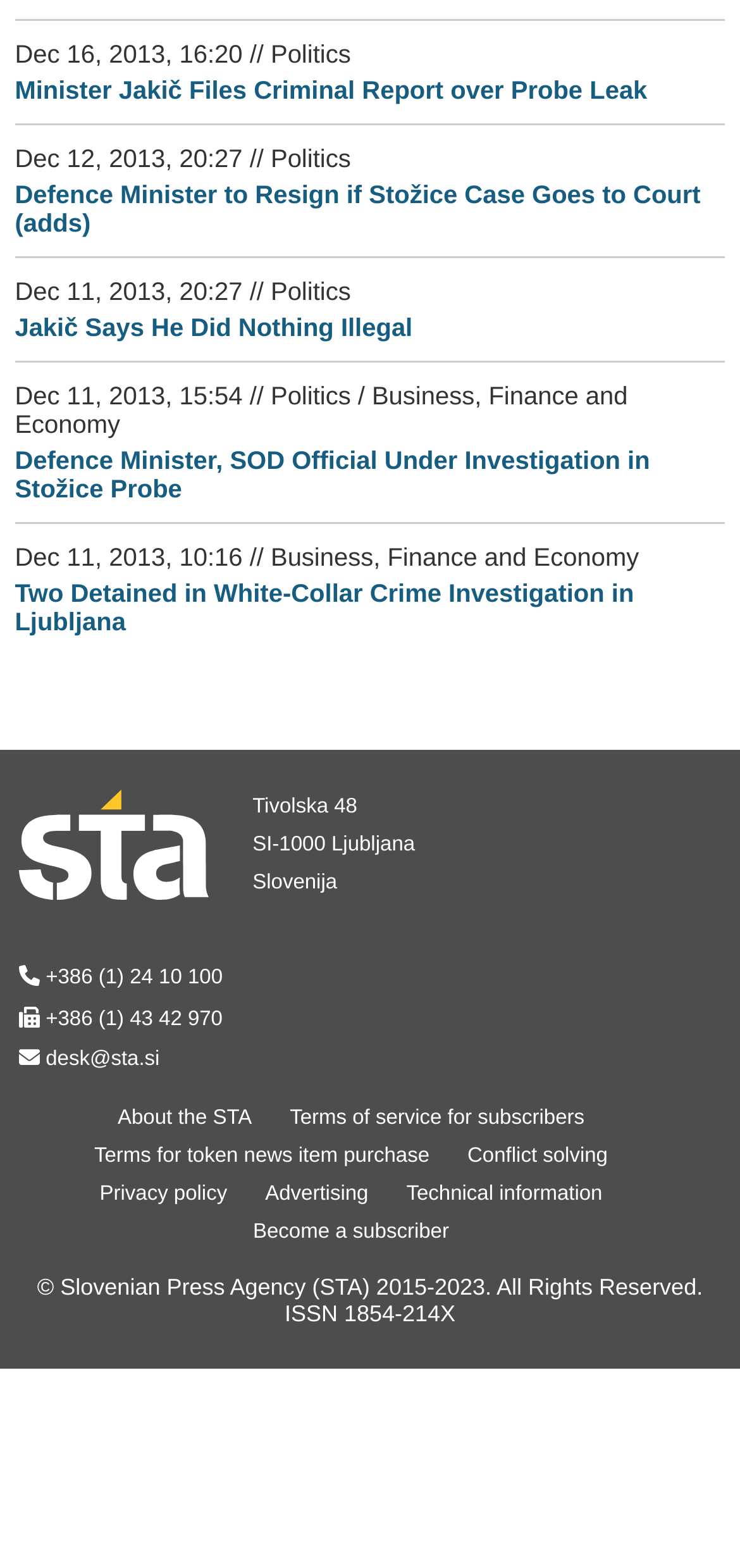Respond with a single word or short phrase to the following question: 
What is the date of the latest news article?

Dec 16, 2013